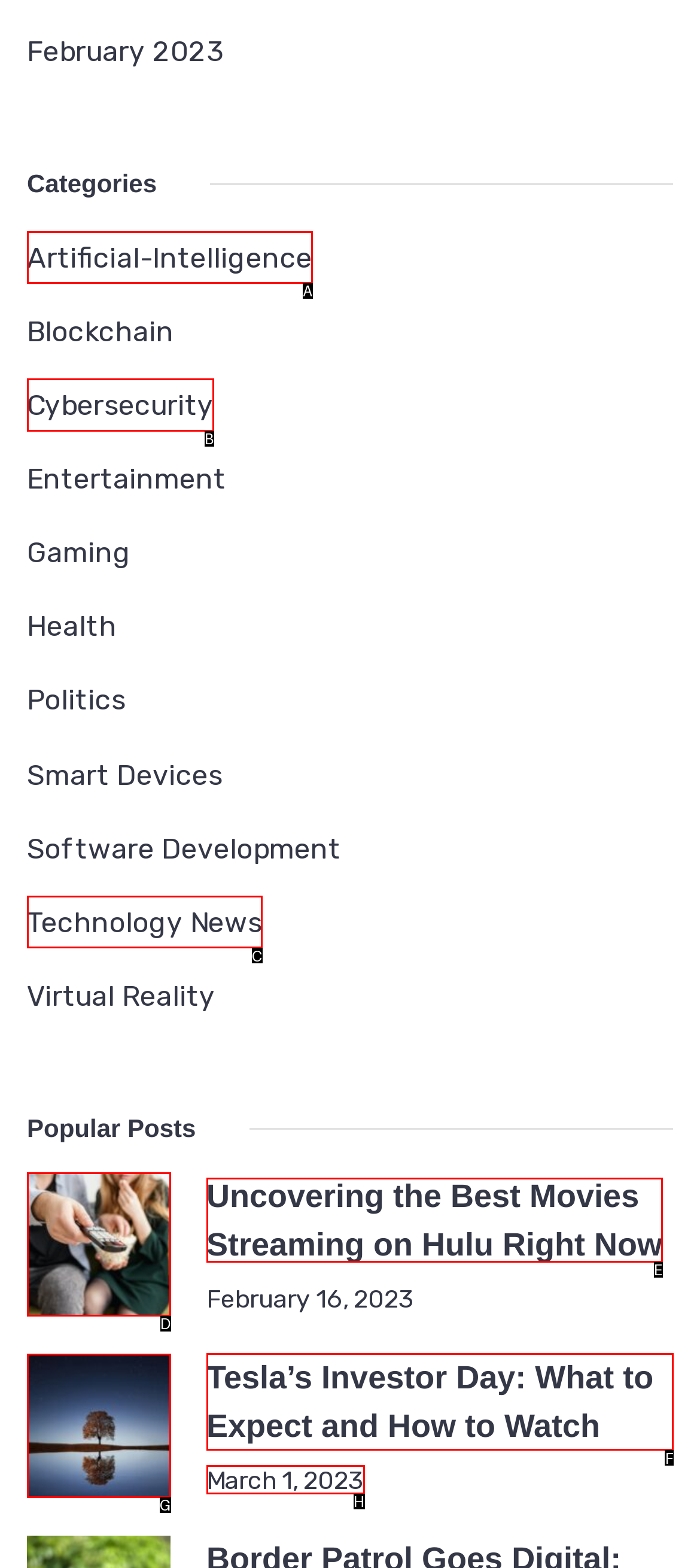To execute the task: View the 'Tesla’s Investor Day: What to Expect and How to Watch' post, which one of the highlighted HTML elements should be clicked? Answer with the option's letter from the choices provided.

F